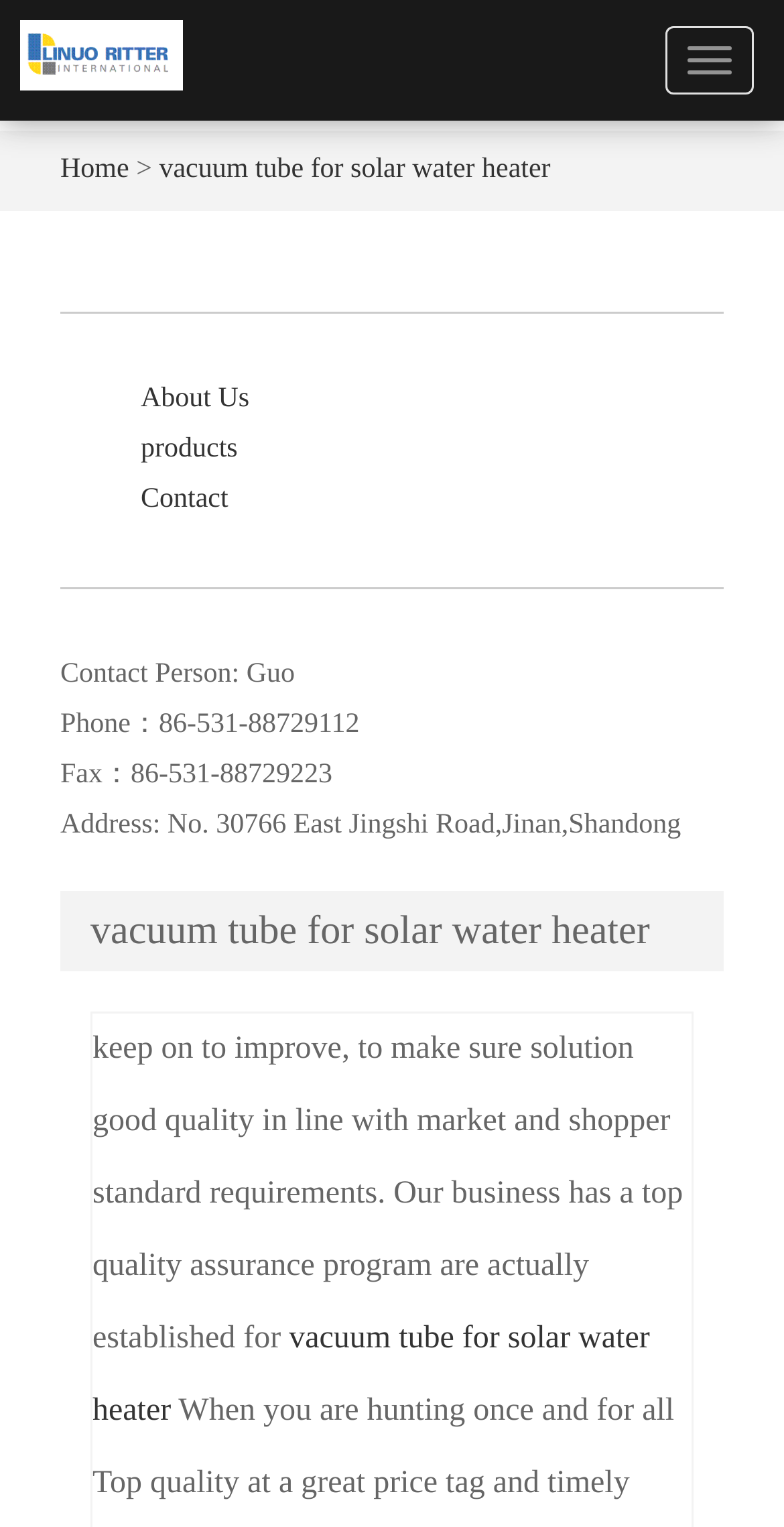Provide the bounding box coordinates for the UI element that is described by this text: "About Us". The coordinates should be in the form of four float numbers between 0 and 1: [left, top, right, bottom].

[0.179, 0.252, 0.318, 0.271]